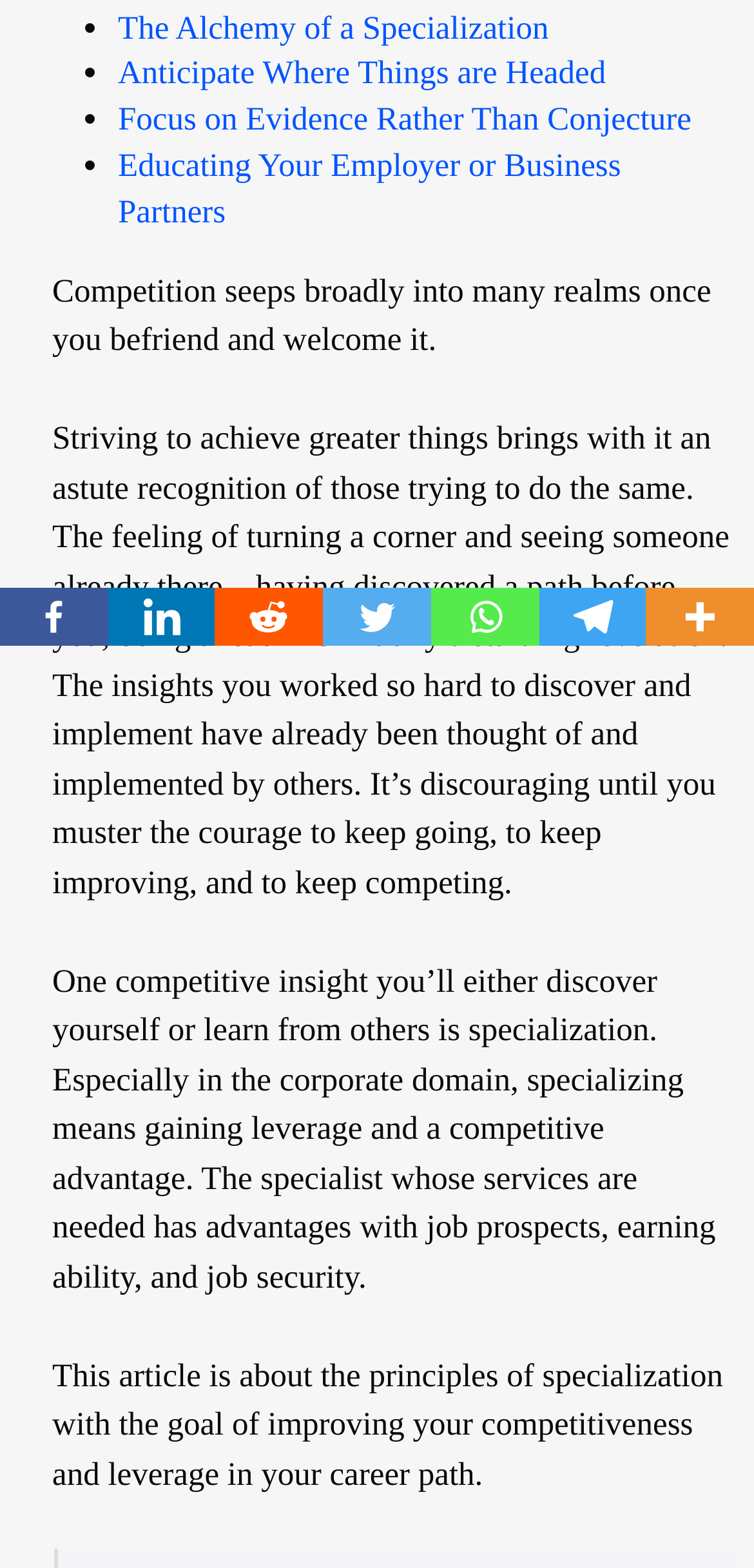Return the bounding box coordinates of the UI element that corresponds to this description: "Add to cart". The coordinates must be given as four float numbers in the range of 0 and 1, [left, top, right, bottom].

None